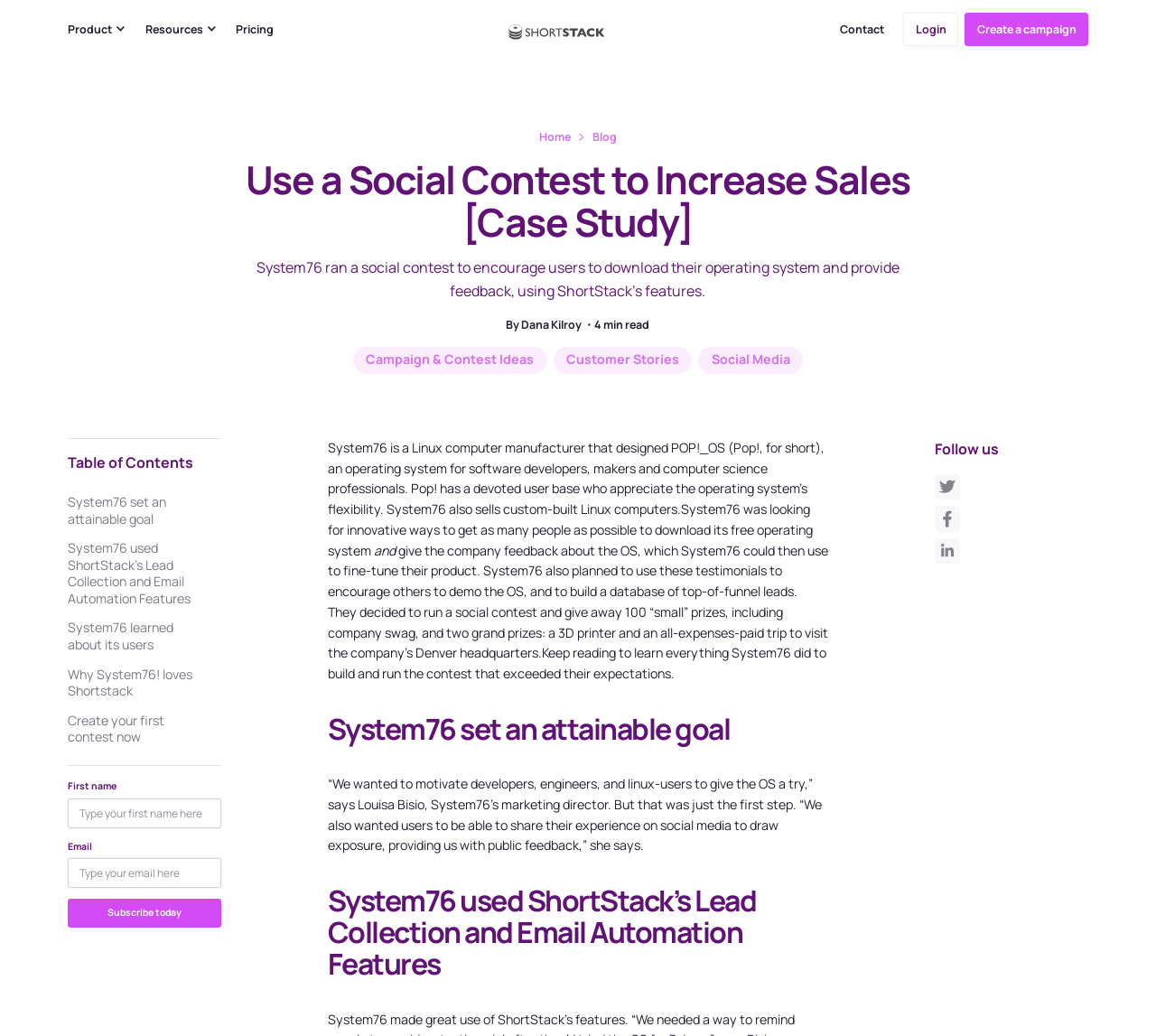Please identify the bounding box coordinates of the element that needs to be clicked to execute the following command: "Click on the 'Follow us on Twitter' link". Provide the bounding box using four float numbers between 0 and 1, formatted as [left, top, right, bottom].

[0.808, 0.457, 0.831, 0.482]